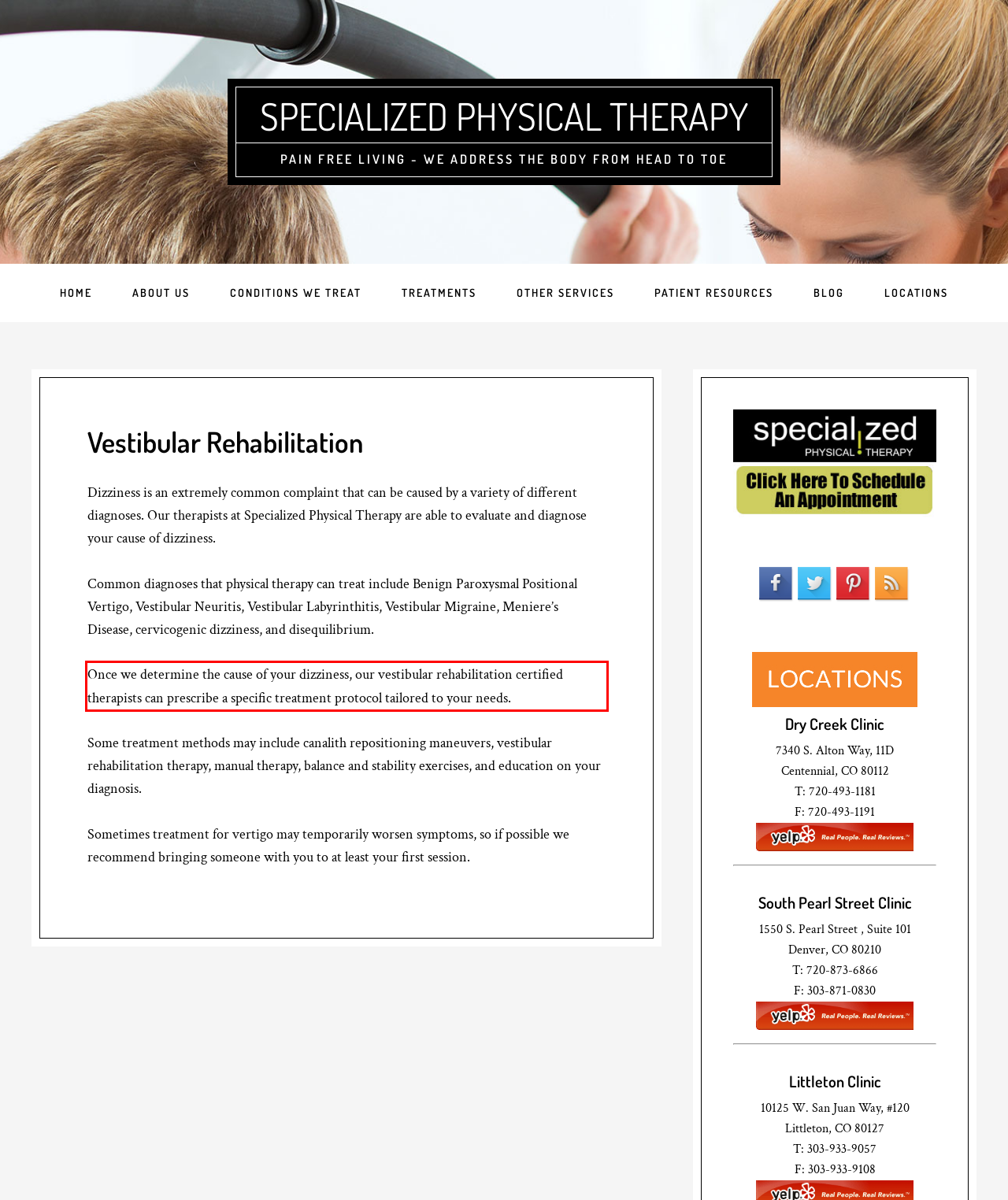Given a screenshot of a webpage with a red bounding box, please identify and retrieve the text inside the red rectangle.

Once we determine the cause of your dizziness, our vestibular rehabilitation certified therapists can prescribe a specific treatment protocol tailored to your needs.